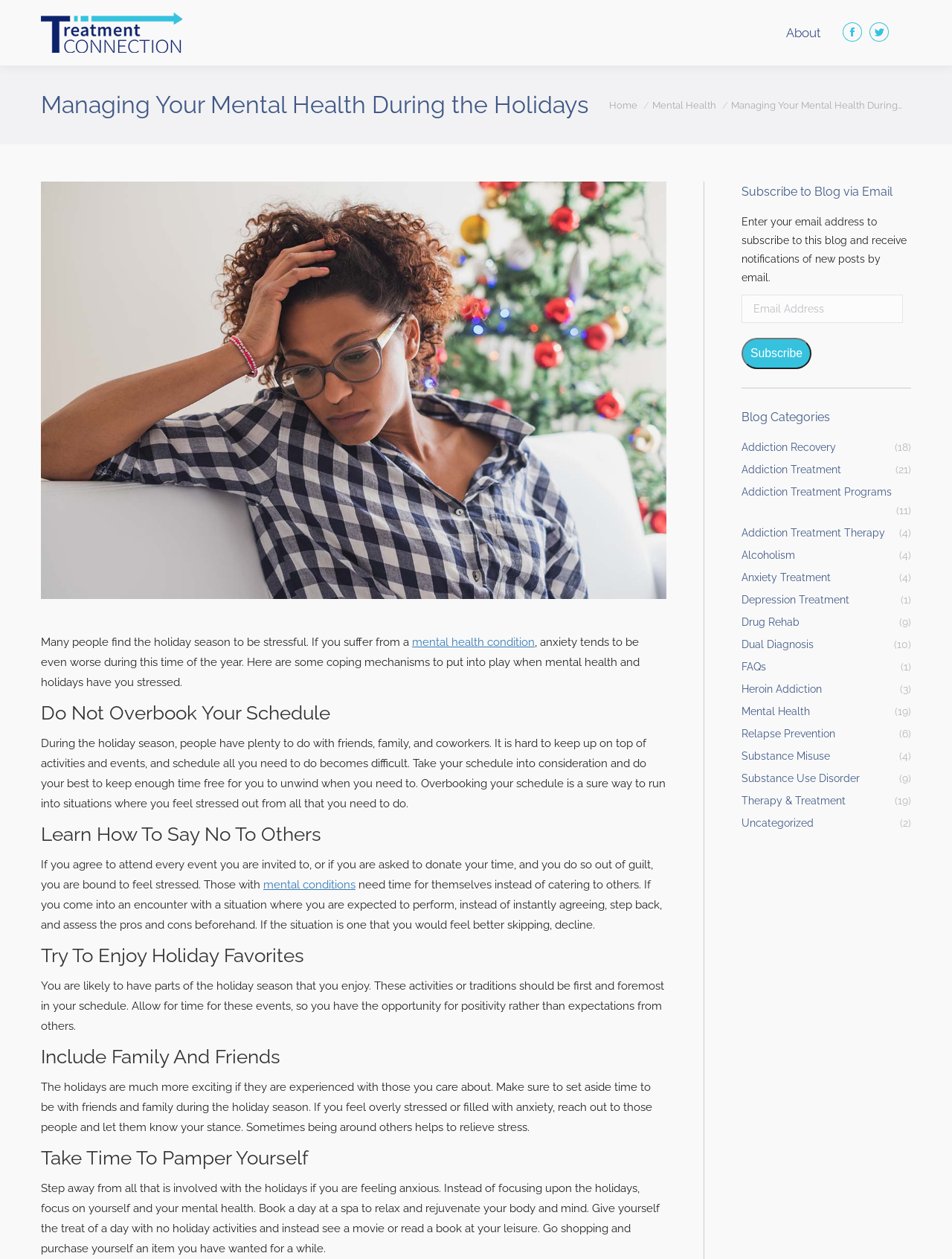Use a single word or phrase to answer this question: 
What is the purpose of the 'Subscribe to Blog via Email' section?

To receive notifications of new posts